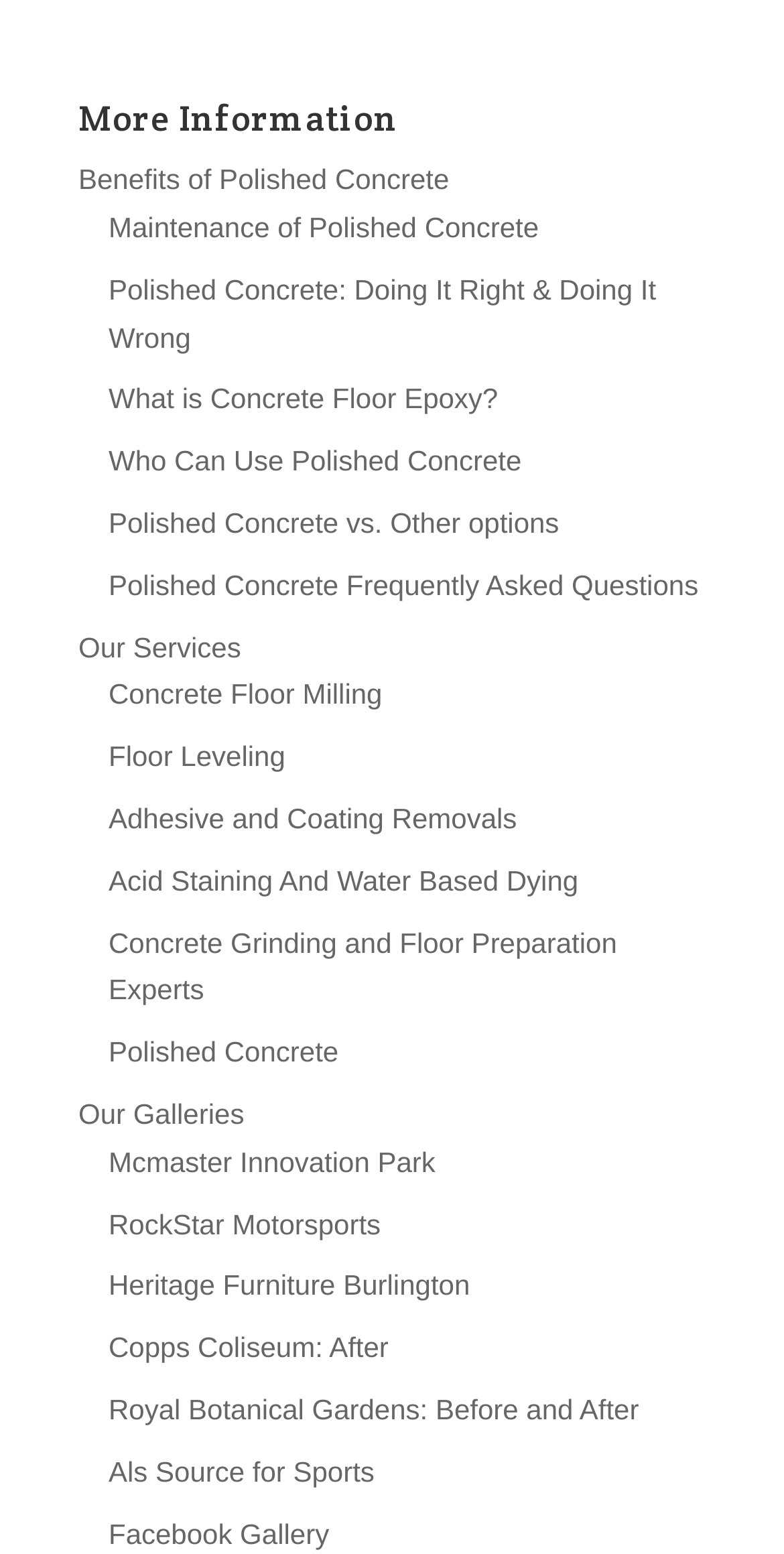How many gallery links are there?
Provide a detailed answer to the question using information from the image.

I counted the number of links under the 'Our Galleries' section, and there are 9 gallery links on this webpage.